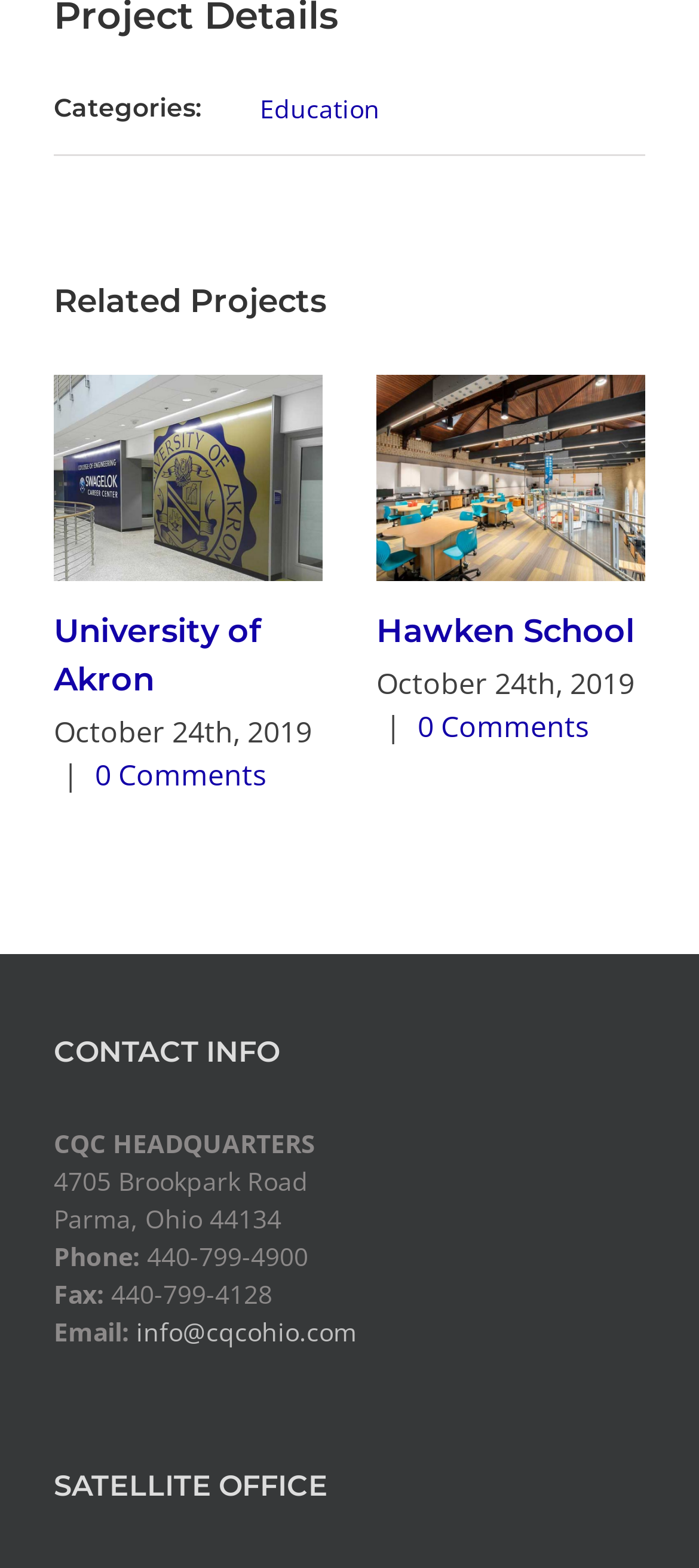Please answer the following query using a single word or phrase: 
How many sections are there in the CONTACT INFO section?

3